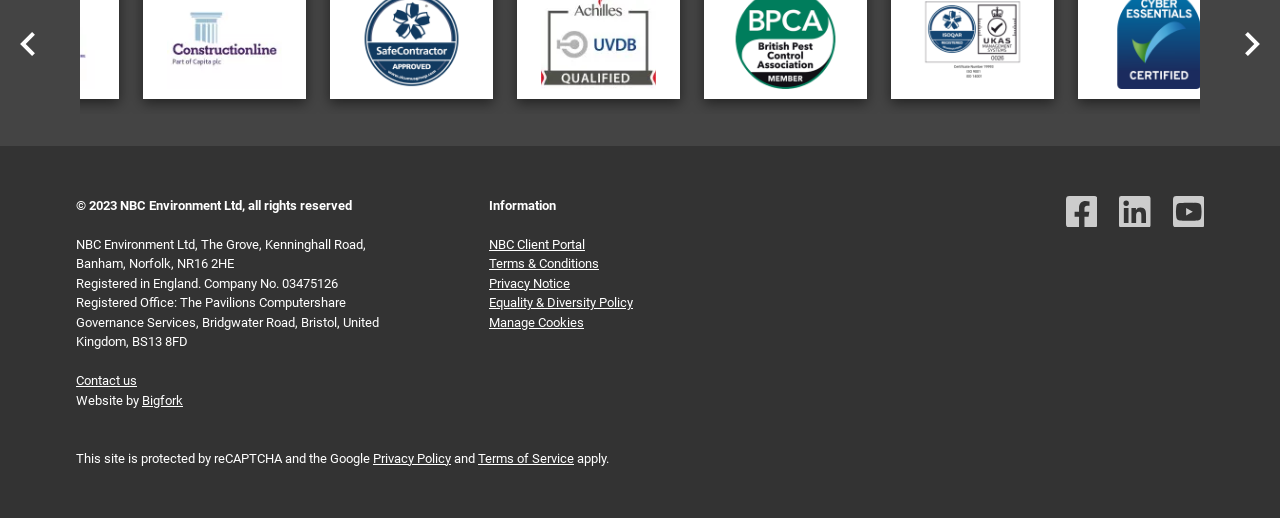Please use the details from the image to answer the following question comprehensively:
What is the company's registered office location?

The company's registered office location can be found in the footer section, where it is mentioned as 'Registered Office: The Pavilions Computershare Governance Services, Bridgwater Road, Bristol, United Kingdom, BS13 8FD'.